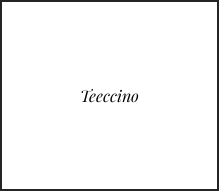Give a detailed explanation of what is happening in the image.

The image features the brand name "Teeccino" elegantly displayed in a serif font. The minimalist design showcases the name prominently against a white background, emphasizing simplicity and sophistication. Teeccino is known for its herbal coffee alternatives, appealing to those seeking caffeine-free beverages. This visual representation aligns with the brand's commitment to offer a healthy and enjoyable coffee experience.